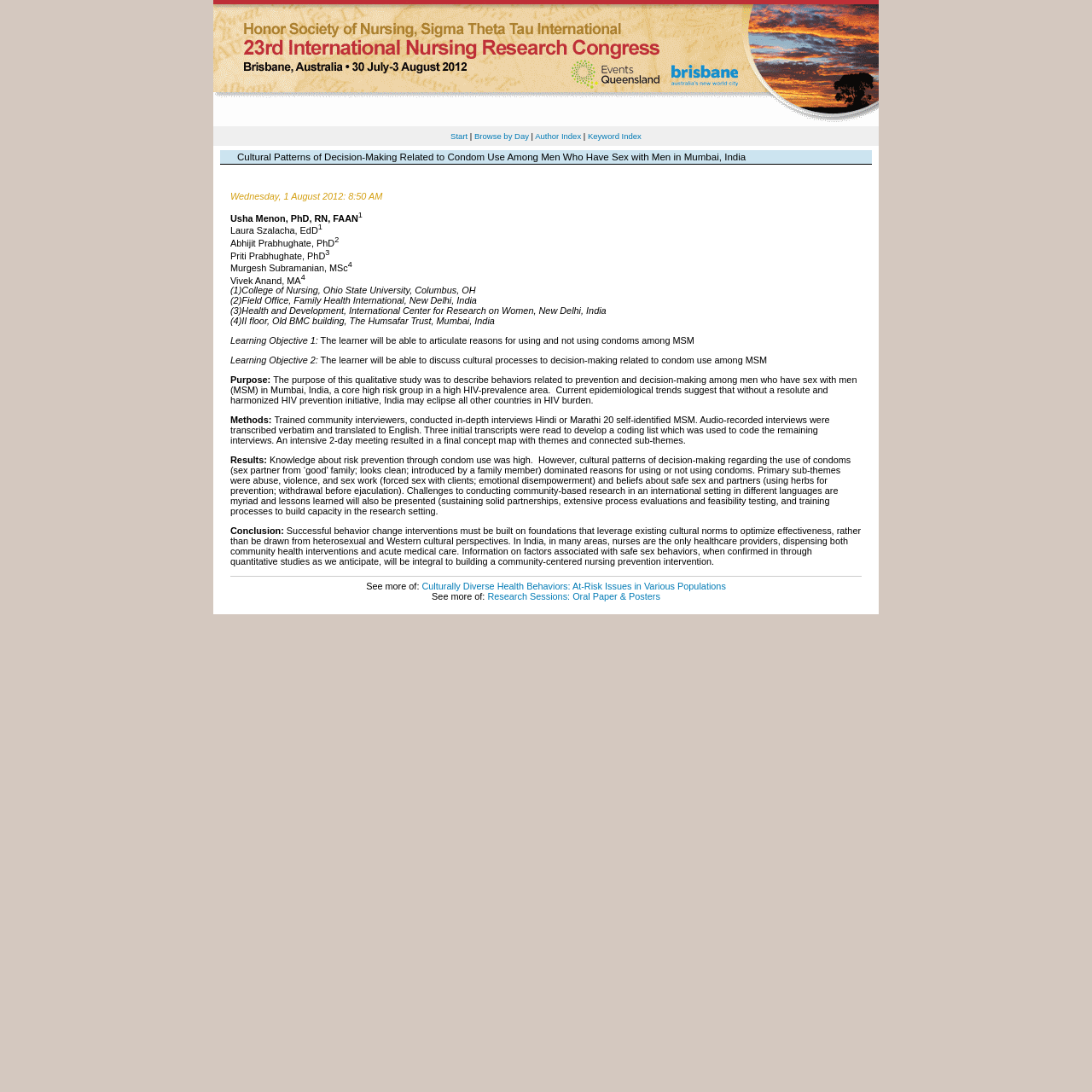Please reply with a single word or brief phrase to the question: 
What is the learning objective 1 of the study?

To articulate reasons for using and not using condoms among MSM